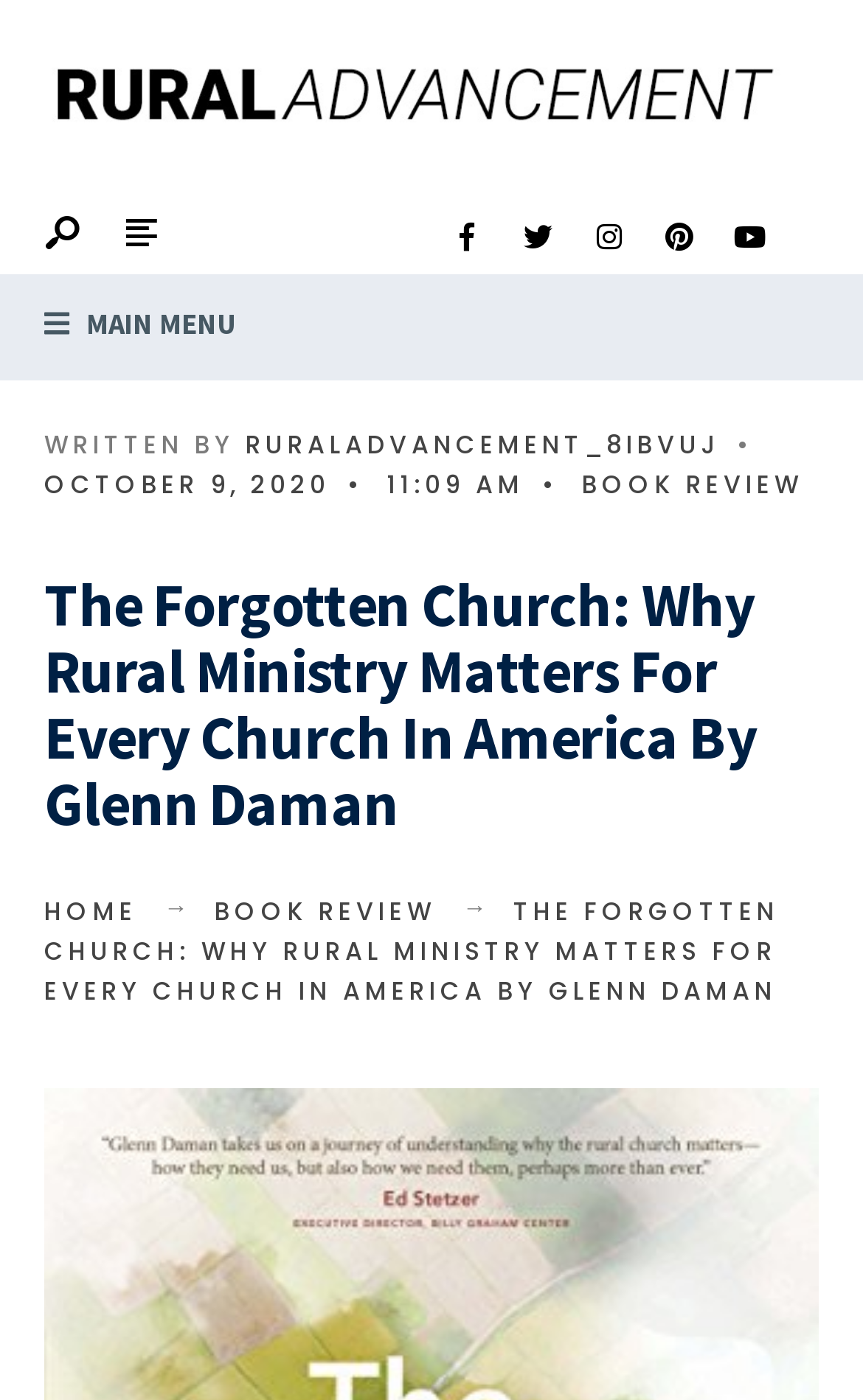Given the element description: "parent_node: DIARIO DE AVISOS", predict the bounding box coordinates of the UI element it refers to, using four float numbers between 0 and 1, i.e., [left, top, right, bottom].

None